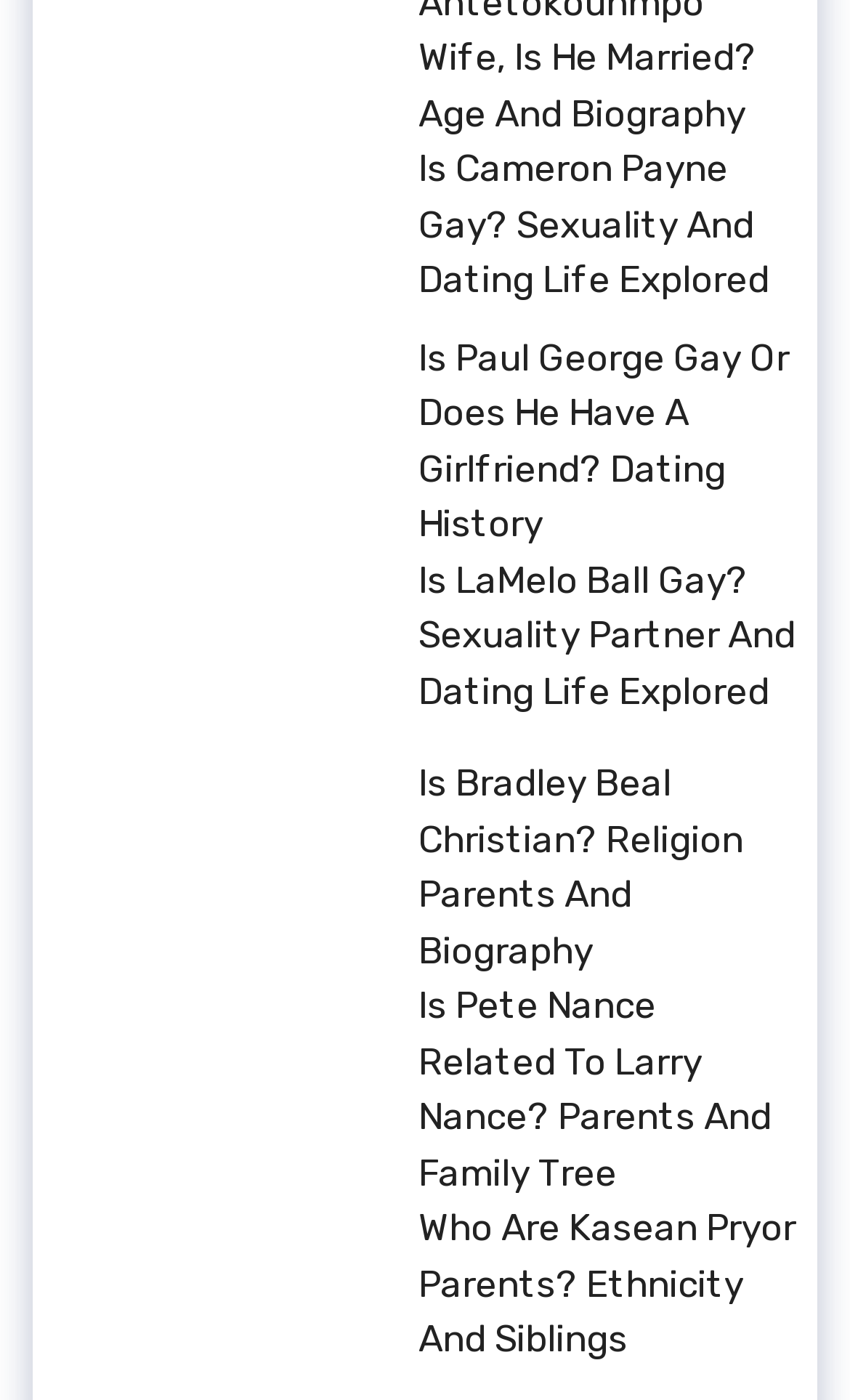Find the bounding box coordinates of the clickable element required to execute the following instruction: "Find out if Pete Nance is related to Larry Nance". Provide the coordinates as four float numbers between 0 and 1, i.e., [left, top, right, bottom].

[0.064, 0.687, 0.449, 0.833]